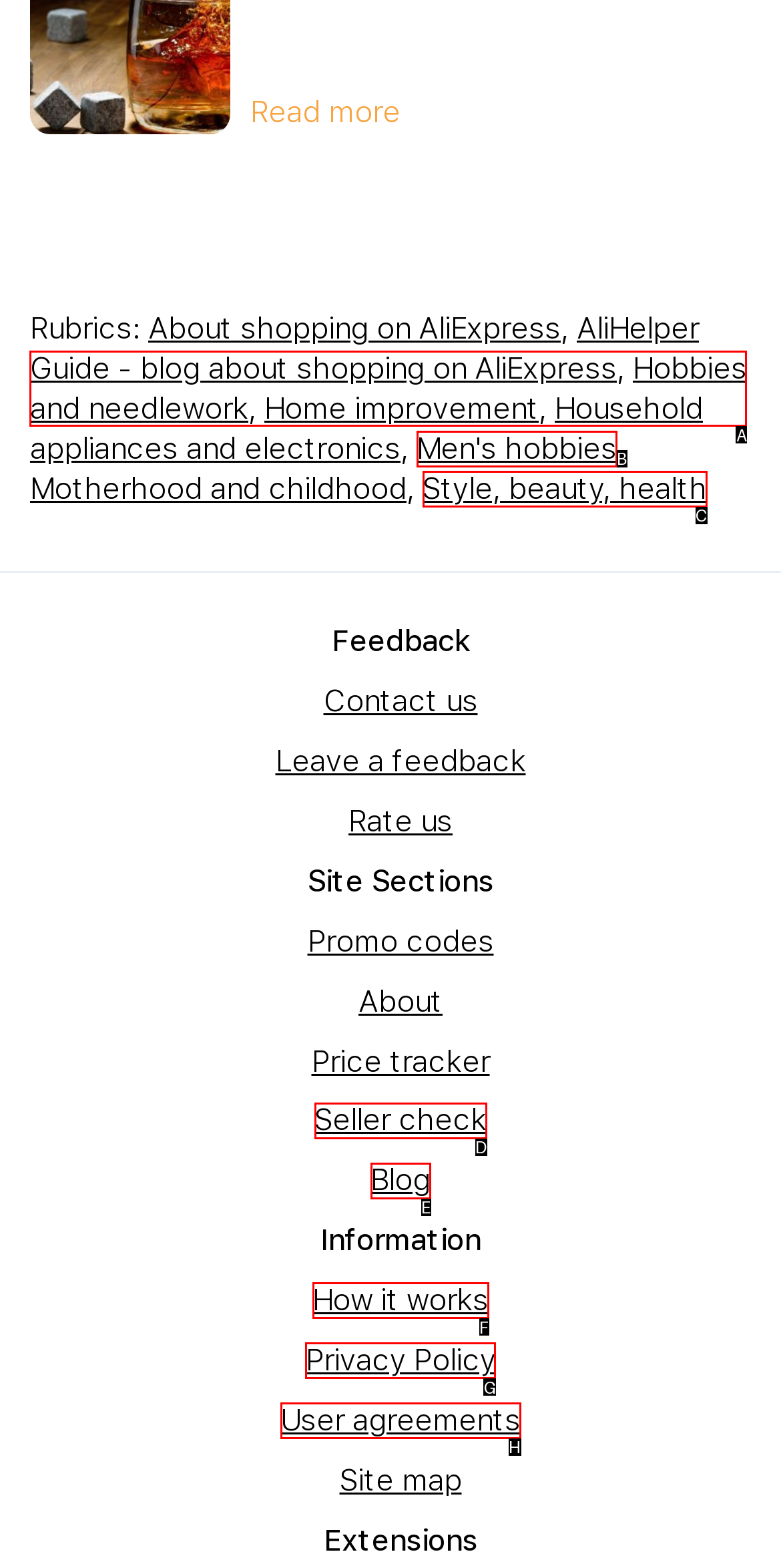Identify the HTML element to click to execute this task: Go to top of the page Respond with the letter corresponding to the proper option.

None